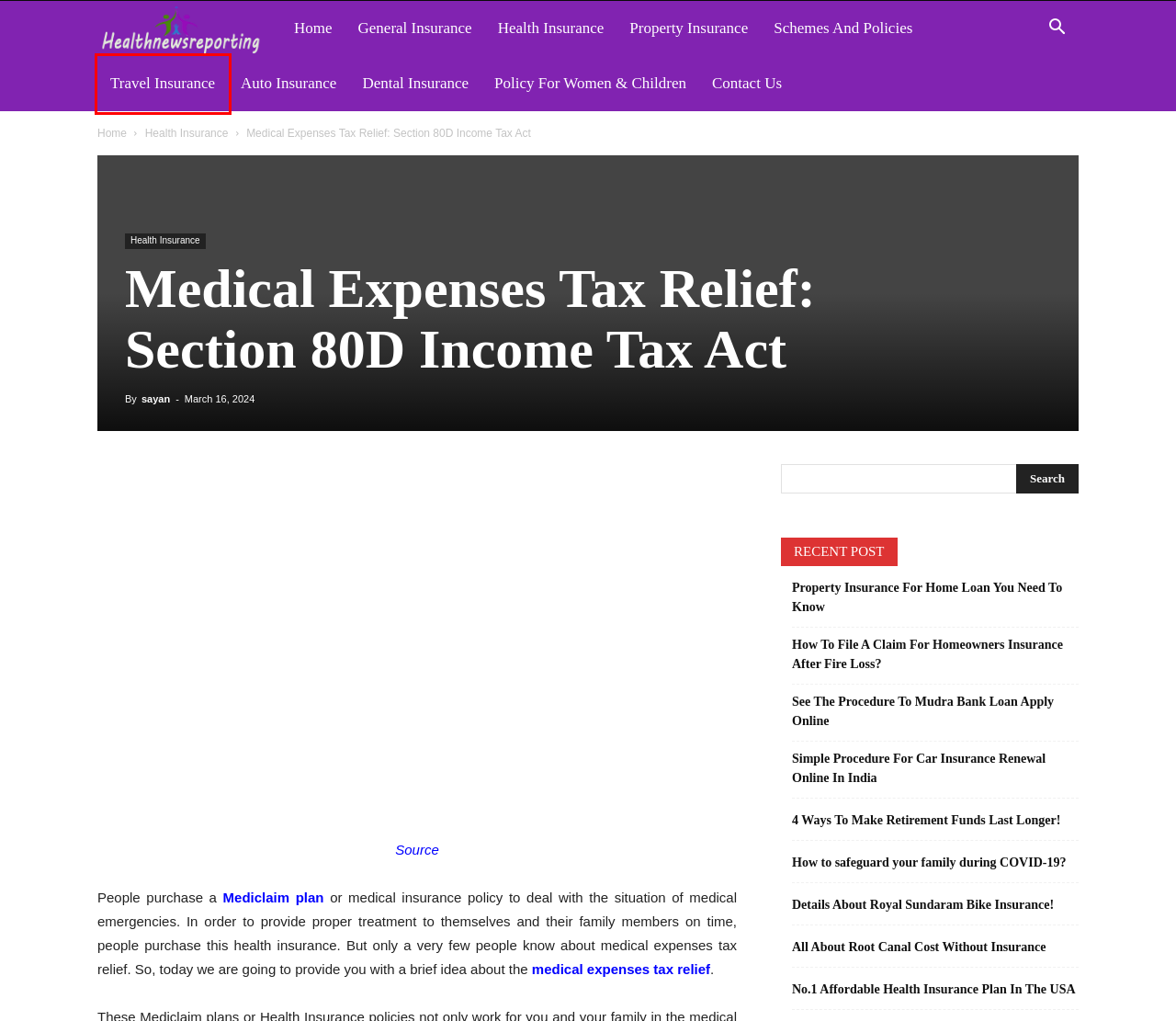You are given a webpage screenshot where a red bounding box highlights an element. Determine the most fitting webpage description for the new page that loads after clicking the element within the red bounding box. Here are the candidates:
A. Health Insurance - Your Guide to Insurance
B. Auto Insurance - Your Guide to Insurance
C. Travel Insurance - Your Guide to Insurance
D. Simple Procedure For Car Insurance Renewal Online In India - Your Guide to Insurance
E. All About Root Canal Cost Without Insurance - Your Guide to Insurance
F. How To File A Claim For Homeowners Insurance After Fire Loss? - Your Guide to Insurance
G. Details About Royal Sundaram Bike Insurance! - Your Guide to Insurance
H. Contact Us - Your Guide to Insurance

C